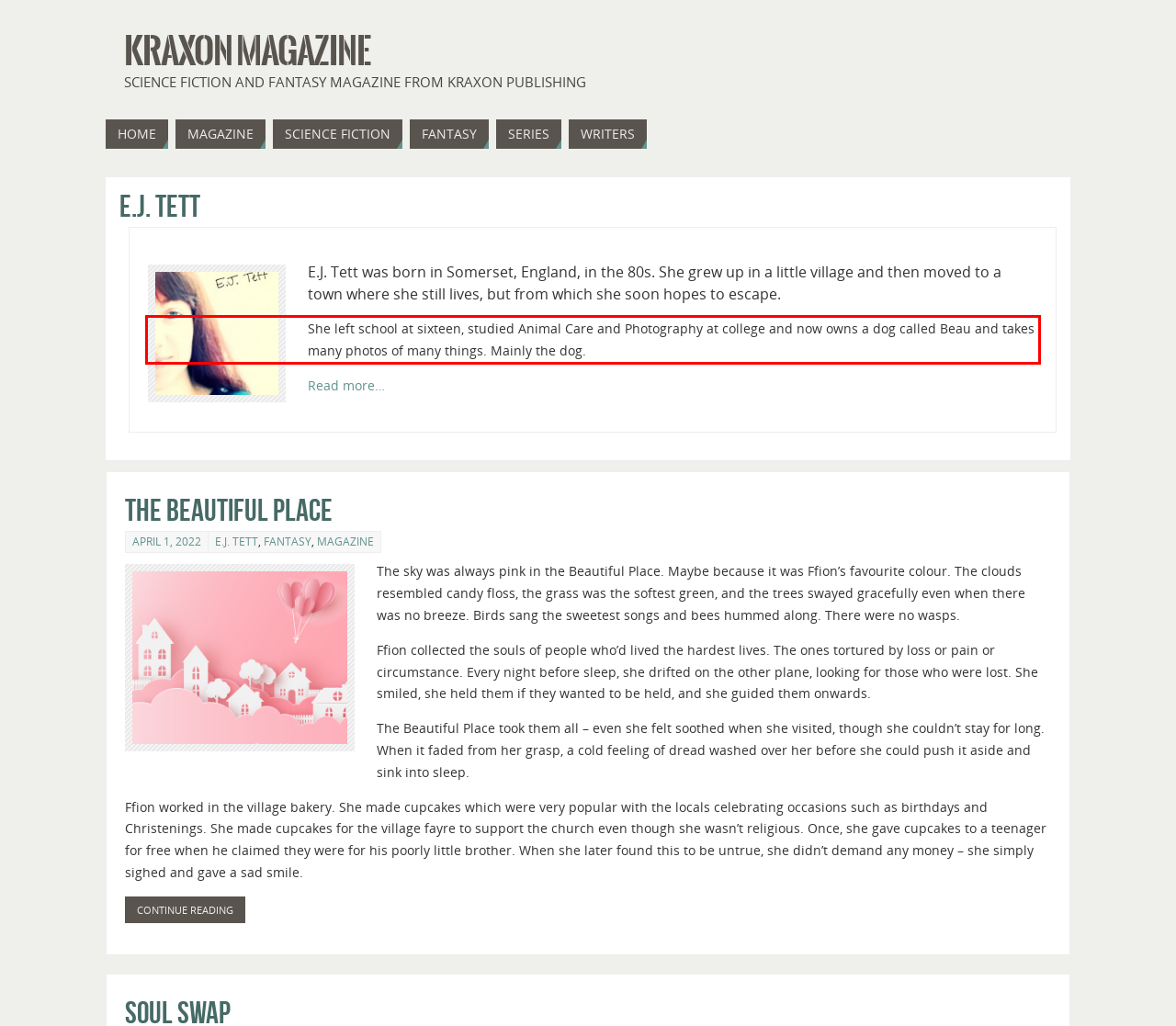Please look at the webpage screenshot and extract the text enclosed by the red bounding box.

She left school at sixteen, studied Animal Care and Photography at college and now owns a dog called Beau and takes many photos of many things. Mainly the dog.